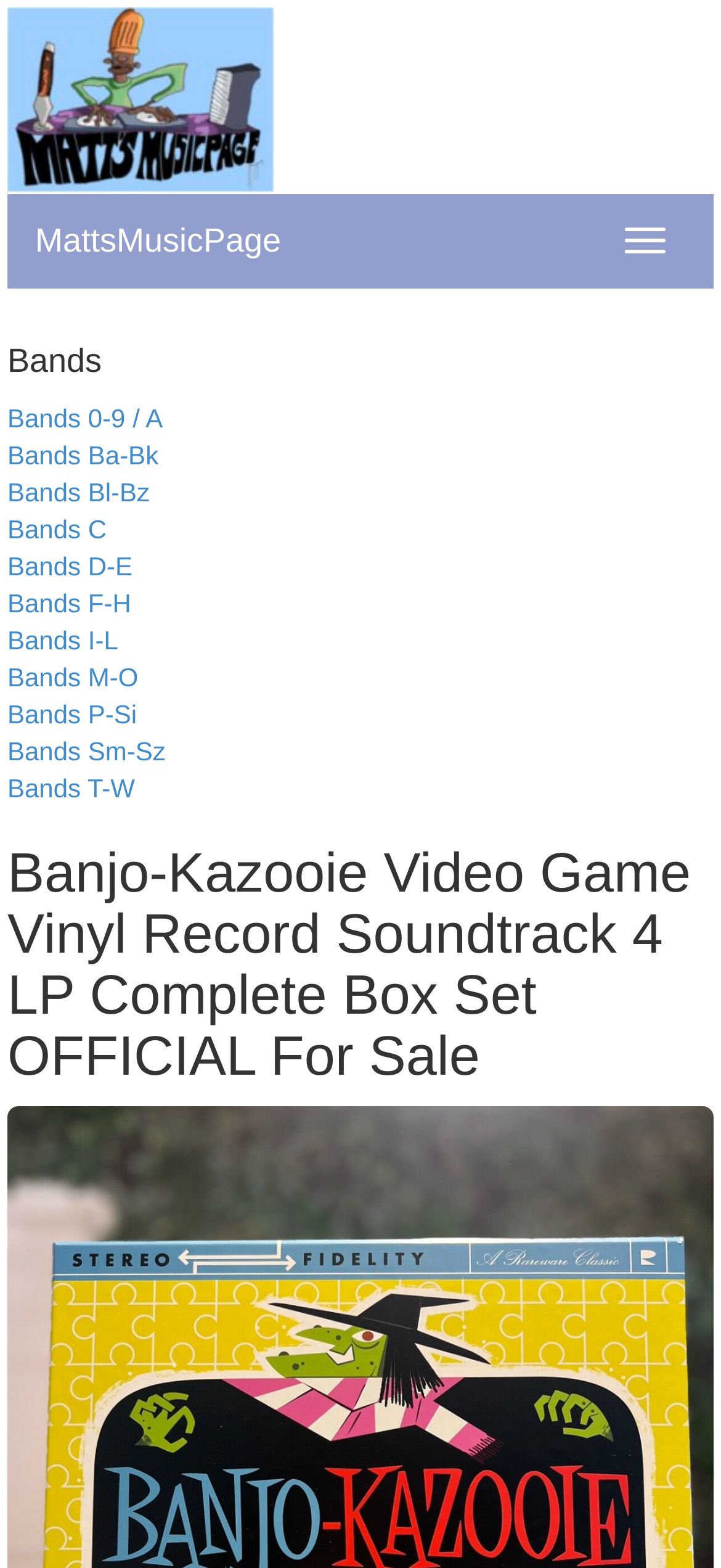Create an elaborate caption that covers all aspects of the webpage.

The webpage appears to be a product page for a vinyl record soundtrack of the video game Banjo-Kazooie. At the top left of the page, there is a small image, likely a logo or icon. Next to it, there is a link to "MattsMusicPage". On the top right, there is a button to toggle navigation.

Below the top section, there is a heading that reads "Bands", which is followed by a list of links categorized by alphabet, ranging from "Bands 0-9 / A" to "Bands T-W". These links are aligned to the left side of the page.

Further down, there is a prominent heading that takes up most of the page's width, which reads "Banjo-Kazooie Video Game Vinyl Record Soundtrack 4 LP Complete Box Set OFFICIAL For Sale". This heading is likely the title of the product being sold.